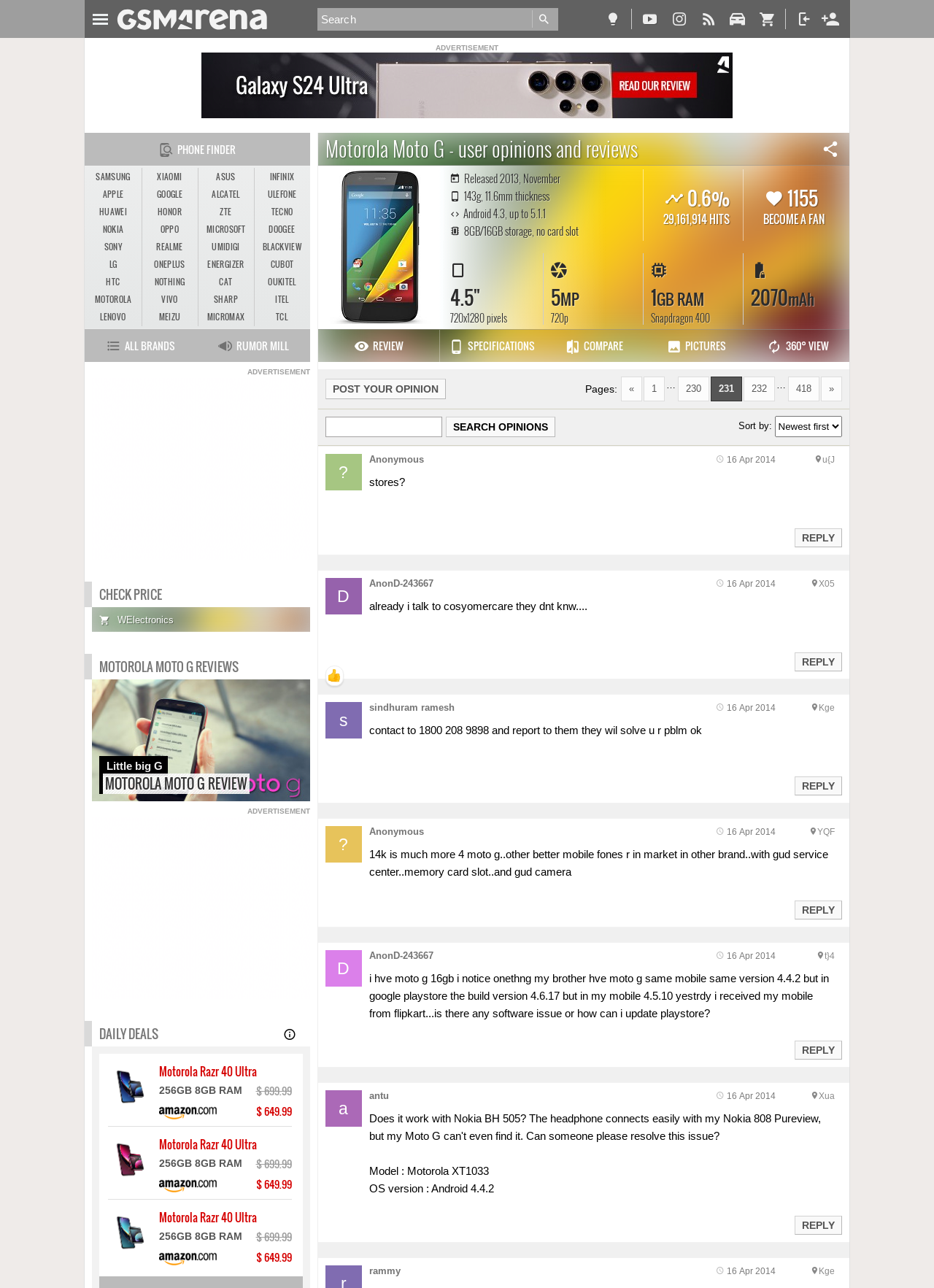Using the description "1155 Become a fan", locate and provide the bounding box of the UI element.

[0.796, 0.131, 0.909, 0.19]